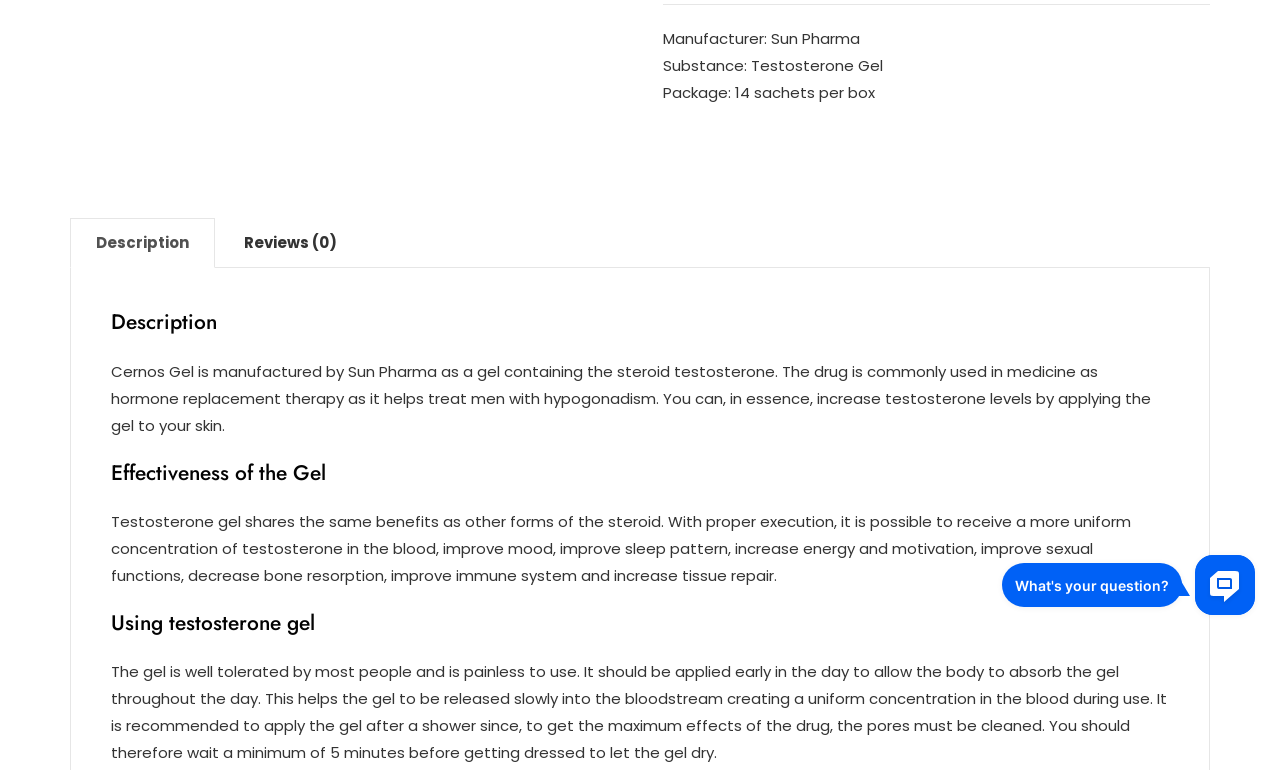Locate the UI element described as follows: "Description". Return the bounding box coordinates as four float numbers between 0 and 1 in the order [left, top, right, bottom].

[0.055, 0.285, 0.167, 0.347]